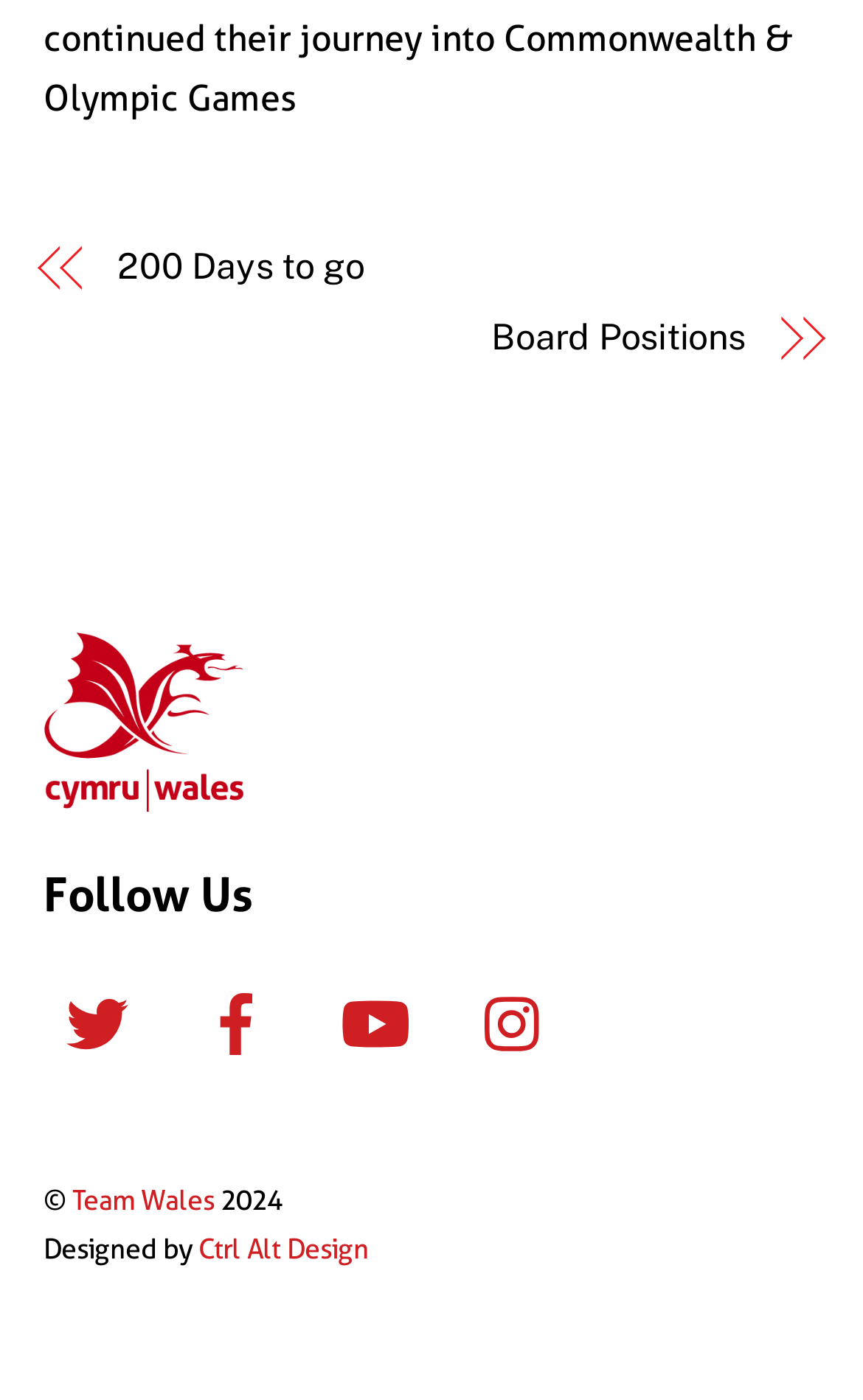Please locate the bounding box coordinates for the element that should be clicked to achieve the following instruction: "Check out Ctrl Alt Design". Ensure the coordinates are given as four float numbers between 0 and 1, i.e., [left, top, right, bottom].

[0.229, 0.879, 0.427, 0.905]